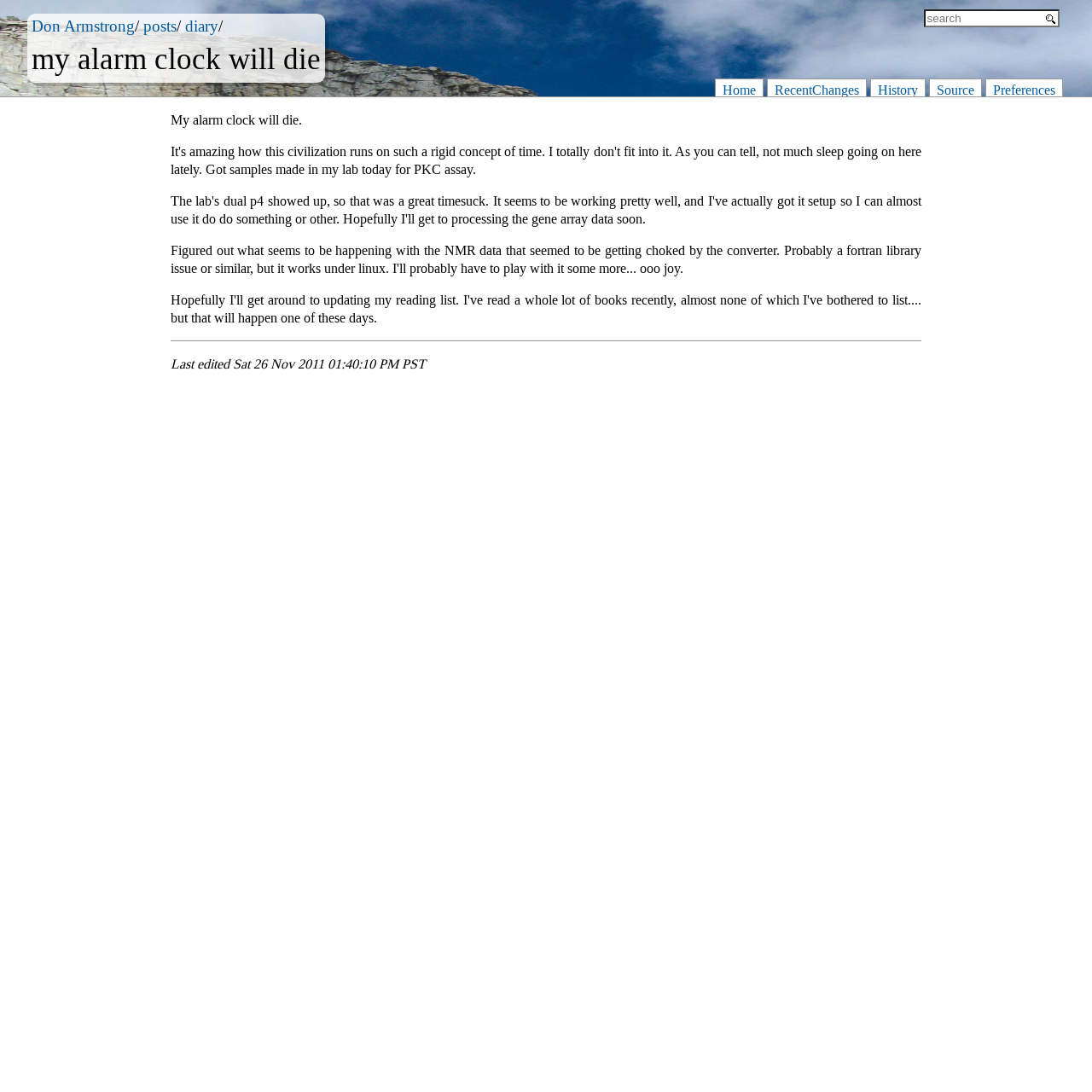What is the timestamp of the last edit?
Use the information from the screenshot to give a comprehensive response to the question.

The timestamp of the last edit can be found in the footer section, where it says 'Sat 26 Nov 2011 01:40:10 PM PST', indicating the exact date and time of the last edit.